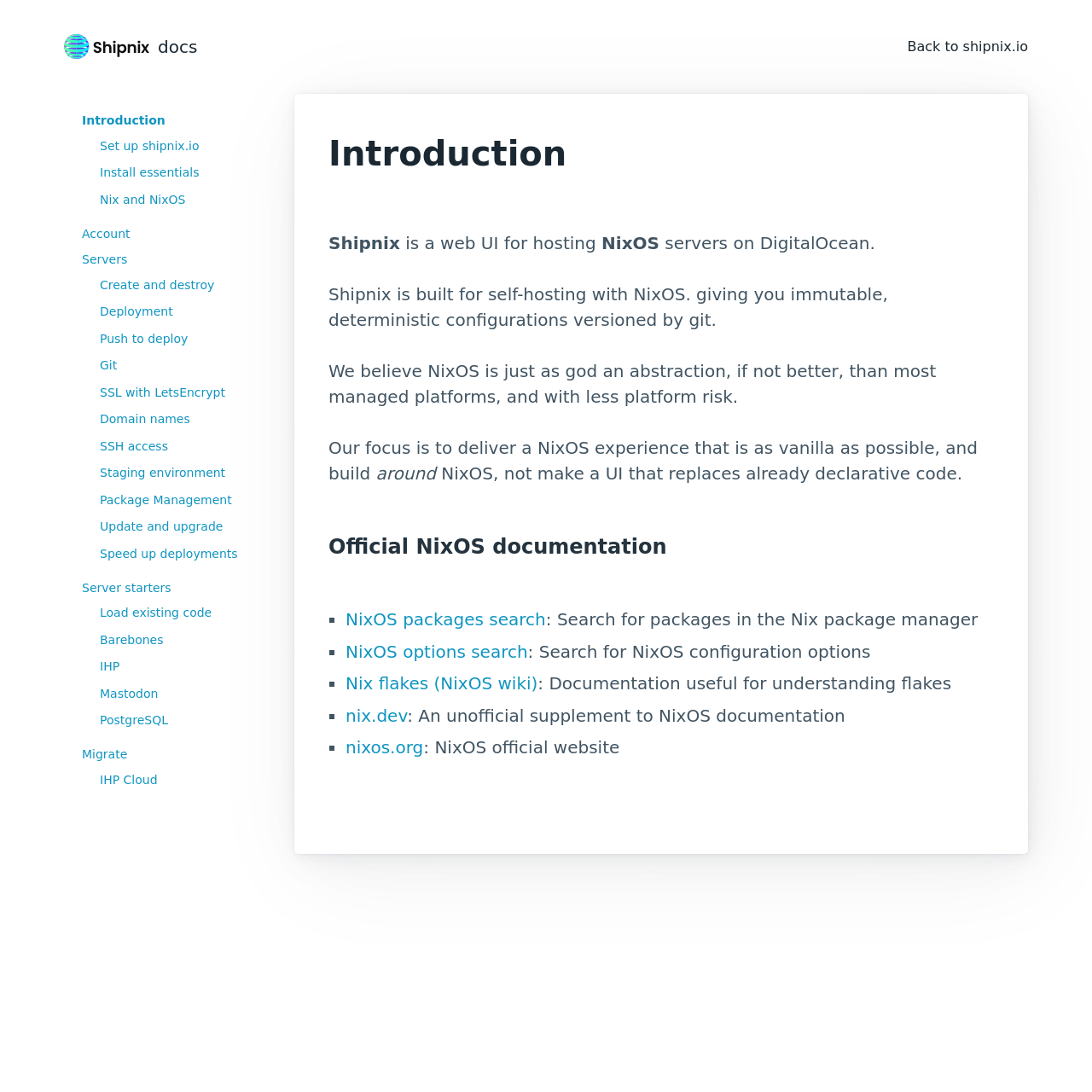What is the focus of Shipnix?
Using the image as a reference, answer with just one word or a short phrase.

Deliver NixOS experience